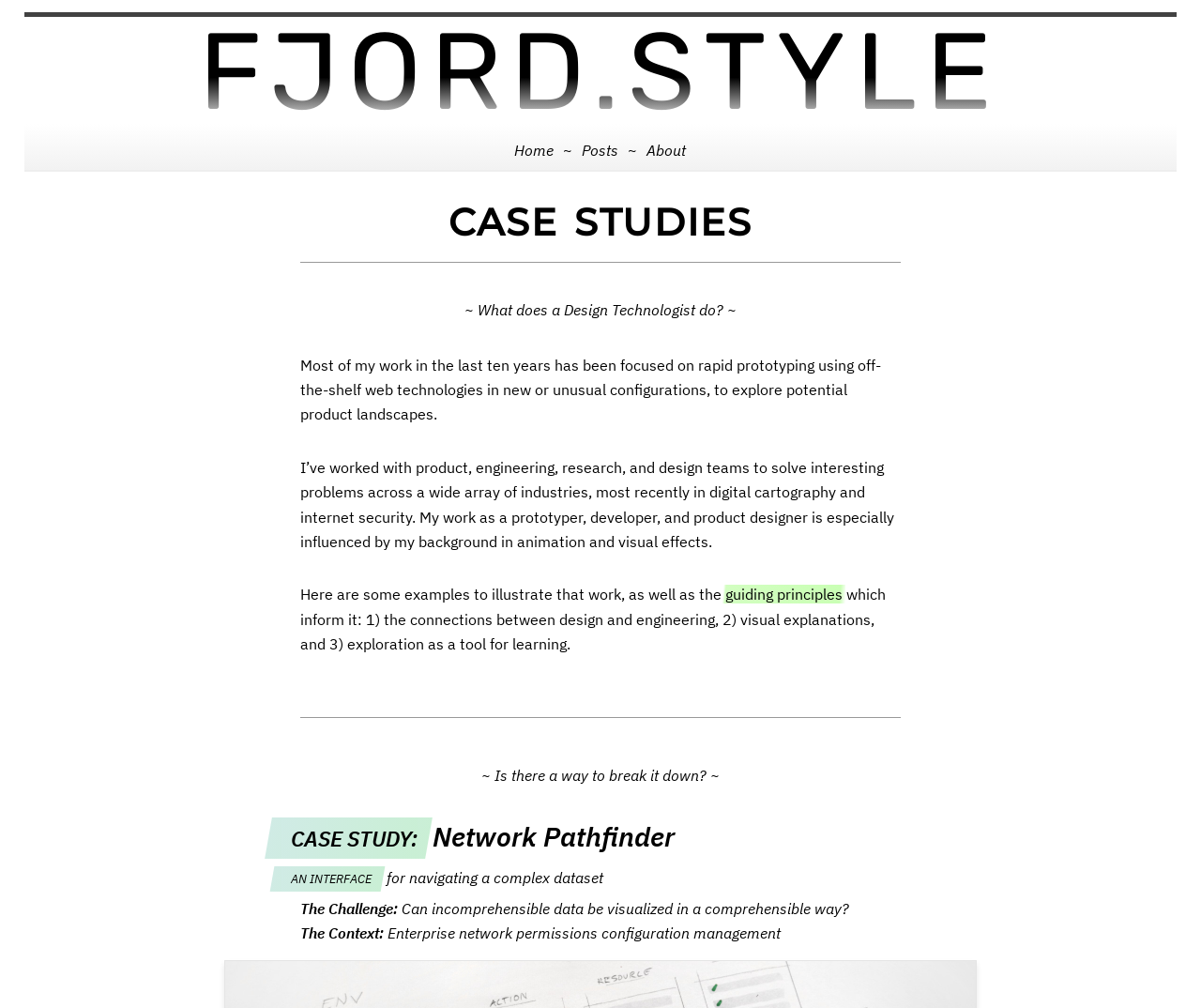What are the guiding principles of the author's work?
Answer the question in a detailed and comprehensive manner.

The author mentions that their work is informed by three guiding principles: '1) the connections between design and engineering, 2) visual explanations, and 3) exploration as a tool for learning'.